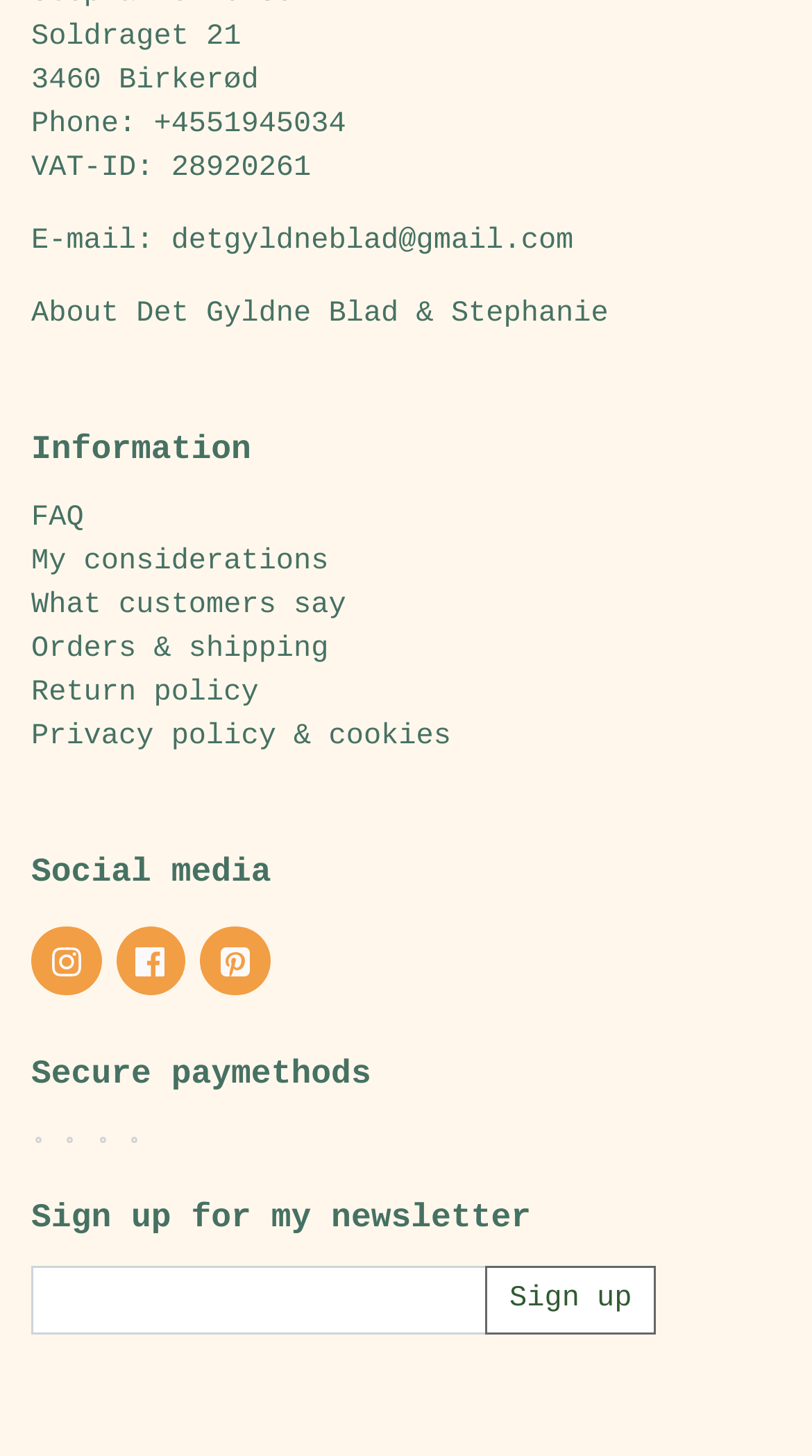Analyze the image and deliver a detailed answer to the question: What social media platforms are linked?

I found the social media platforms by looking at the link elements at the bottom of the webpage, which contain the text 'Instagram', 'Facebook', and 'Pinterest'.